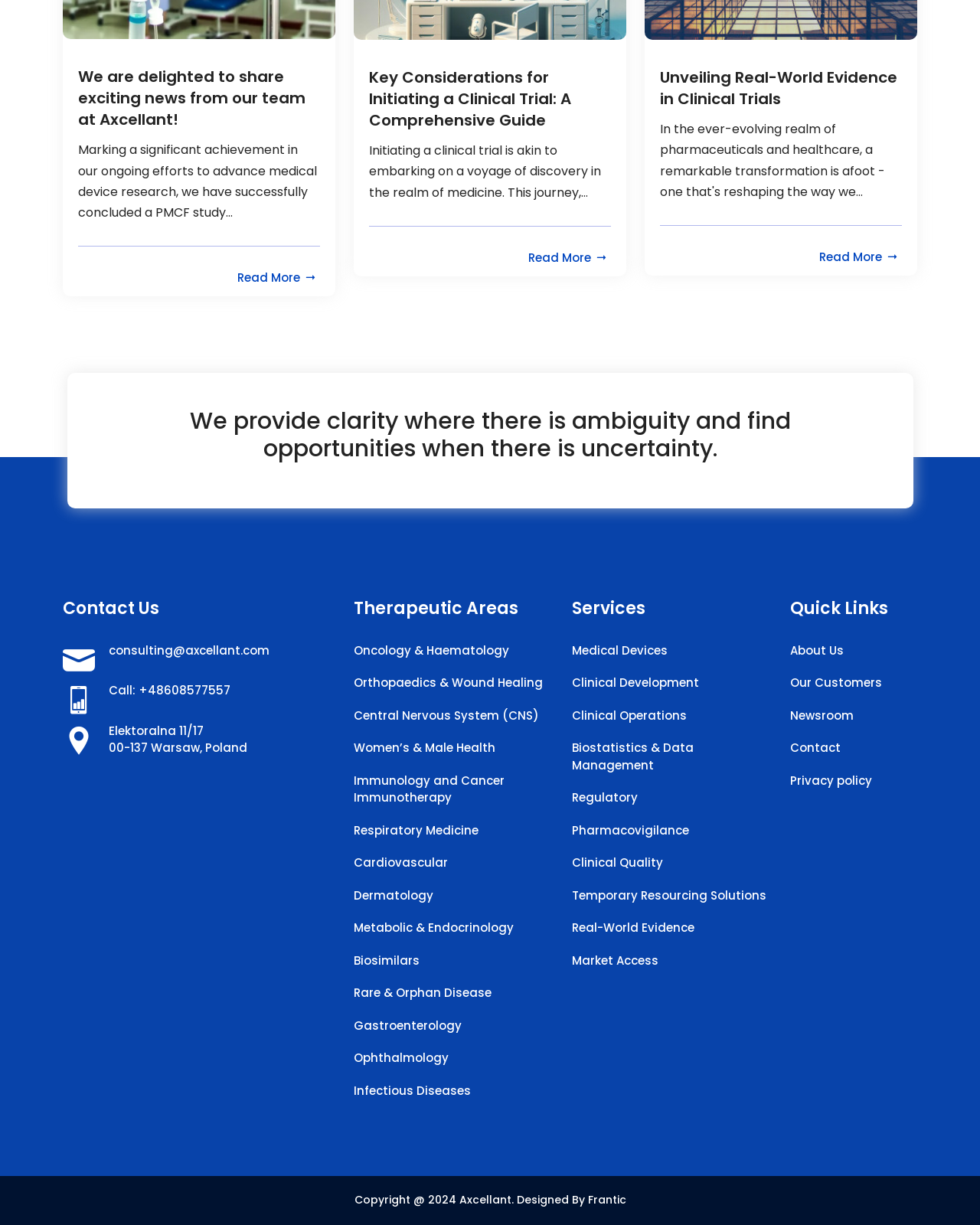Identify the bounding box coordinates for the region to click in order to carry out this instruction: "Visit the Newsroom page". Provide the coordinates using four float numbers between 0 and 1, formatted as [left, top, right, bottom].

[0.806, 0.577, 0.936, 0.591]